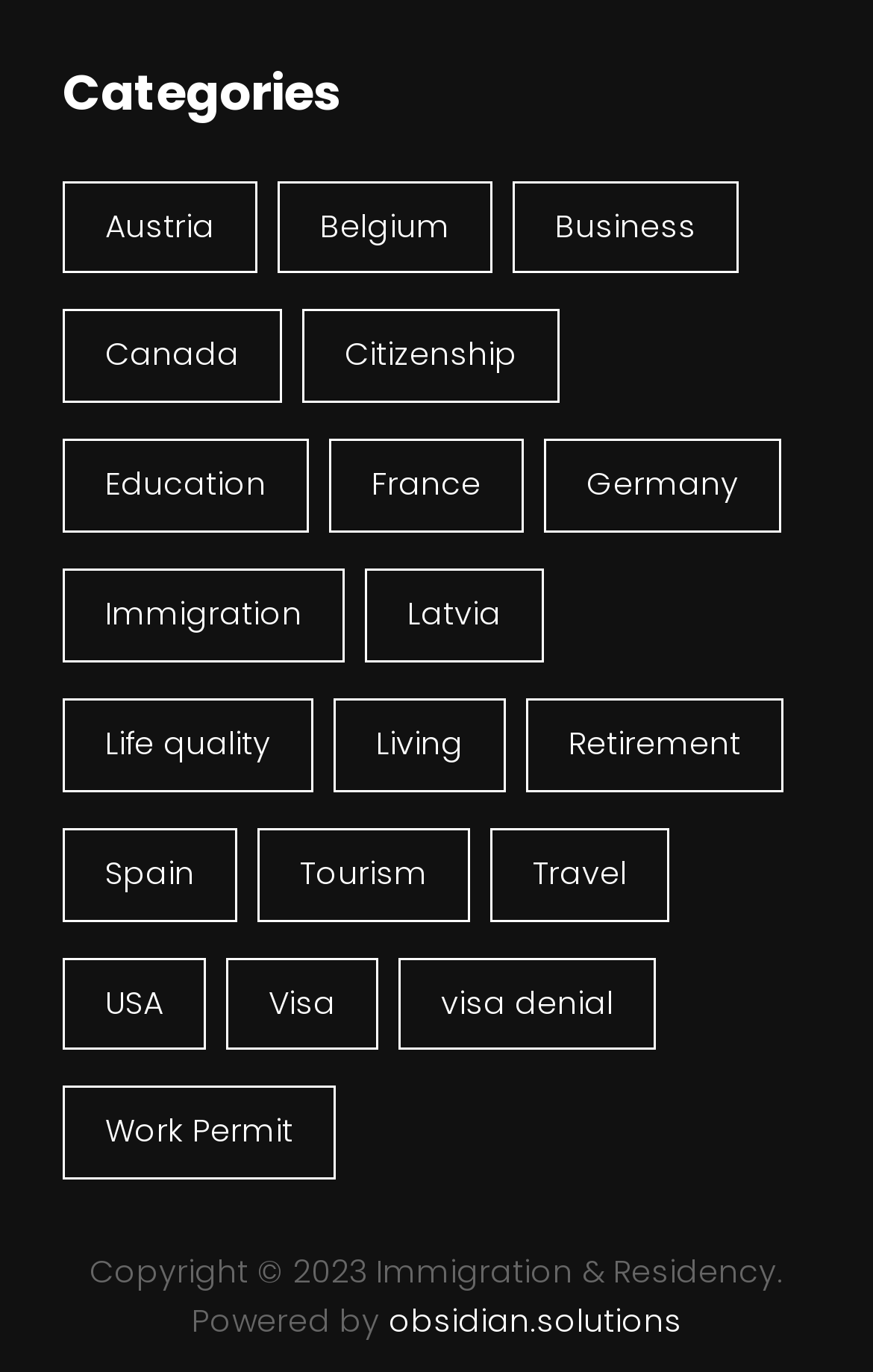Please locate the clickable area by providing the bounding box coordinates to follow this instruction: "Learn about Living".

[0.382, 0.509, 0.579, 0.577]